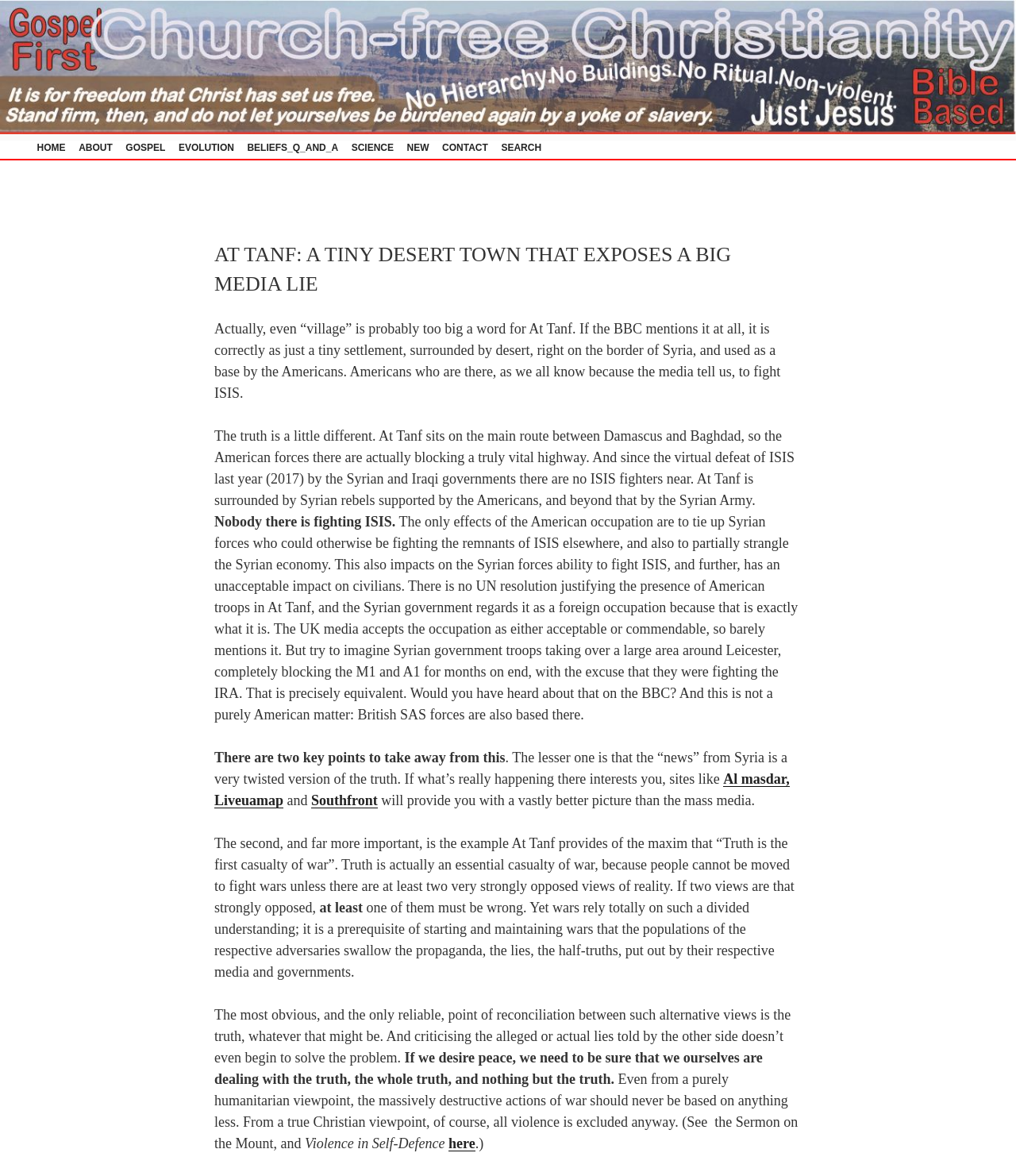Extract the primary headline from the webpage and present its text.

AT TANF: A TINY DESERT TOWN THAT EXPOSES A BIG MEDIA LIE